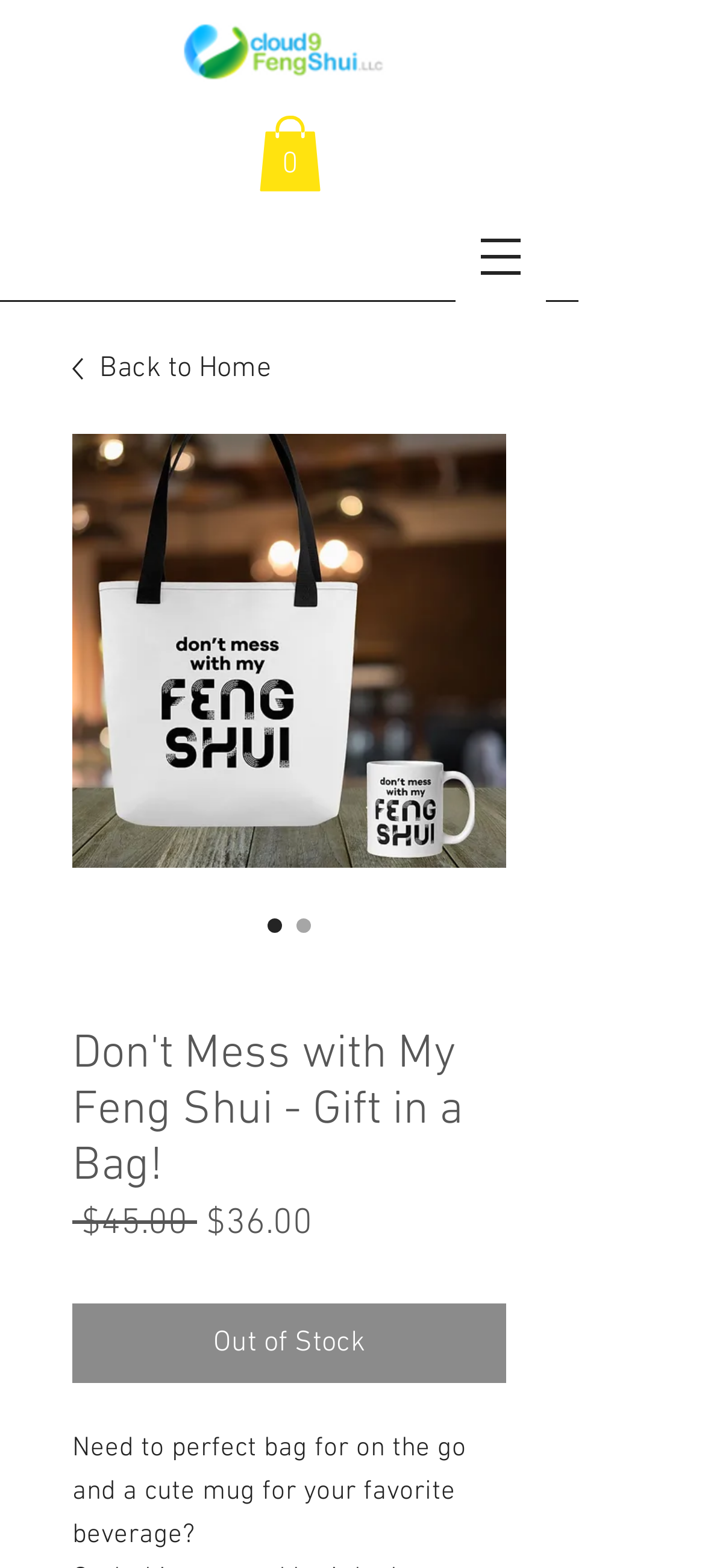What is the original price of the product?
Look at the screenshot and give a one-word or phrase answer.

$45.00